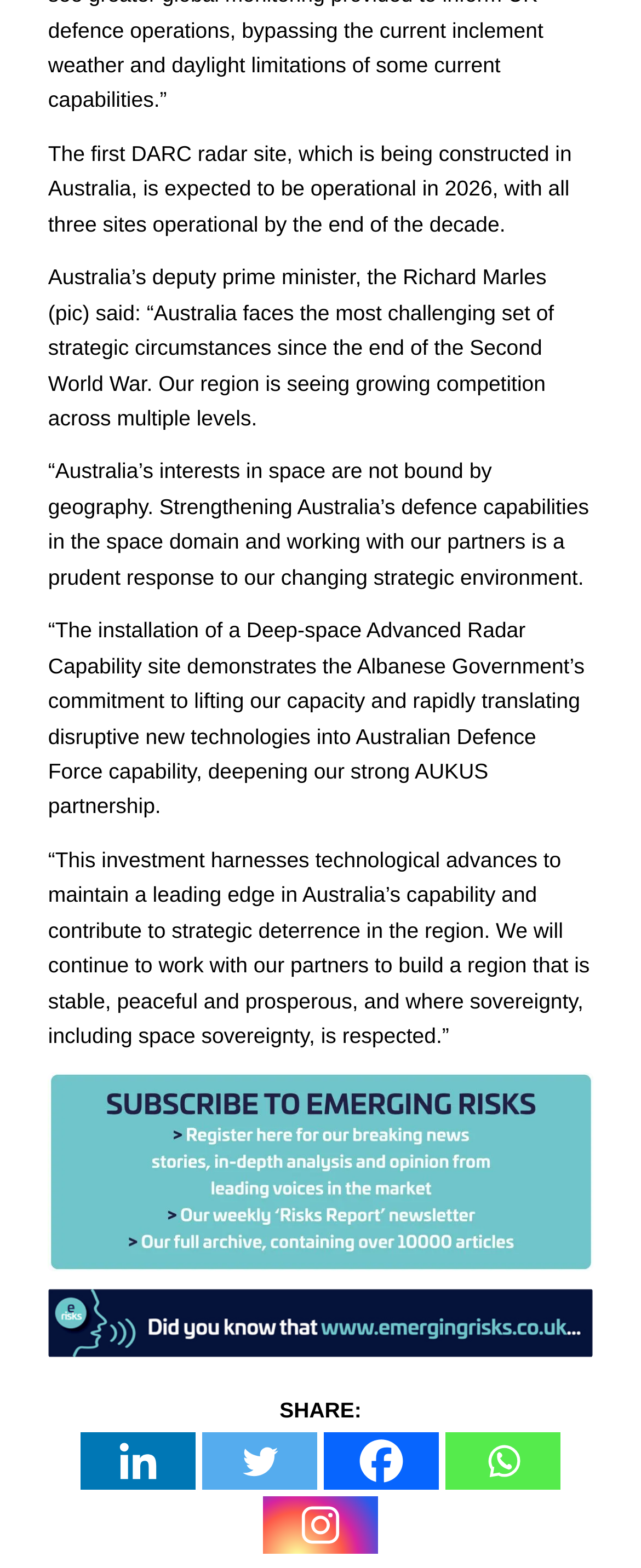How many social media links are available? Analyze the screenshot and reply with just one word or a short phrase.

5